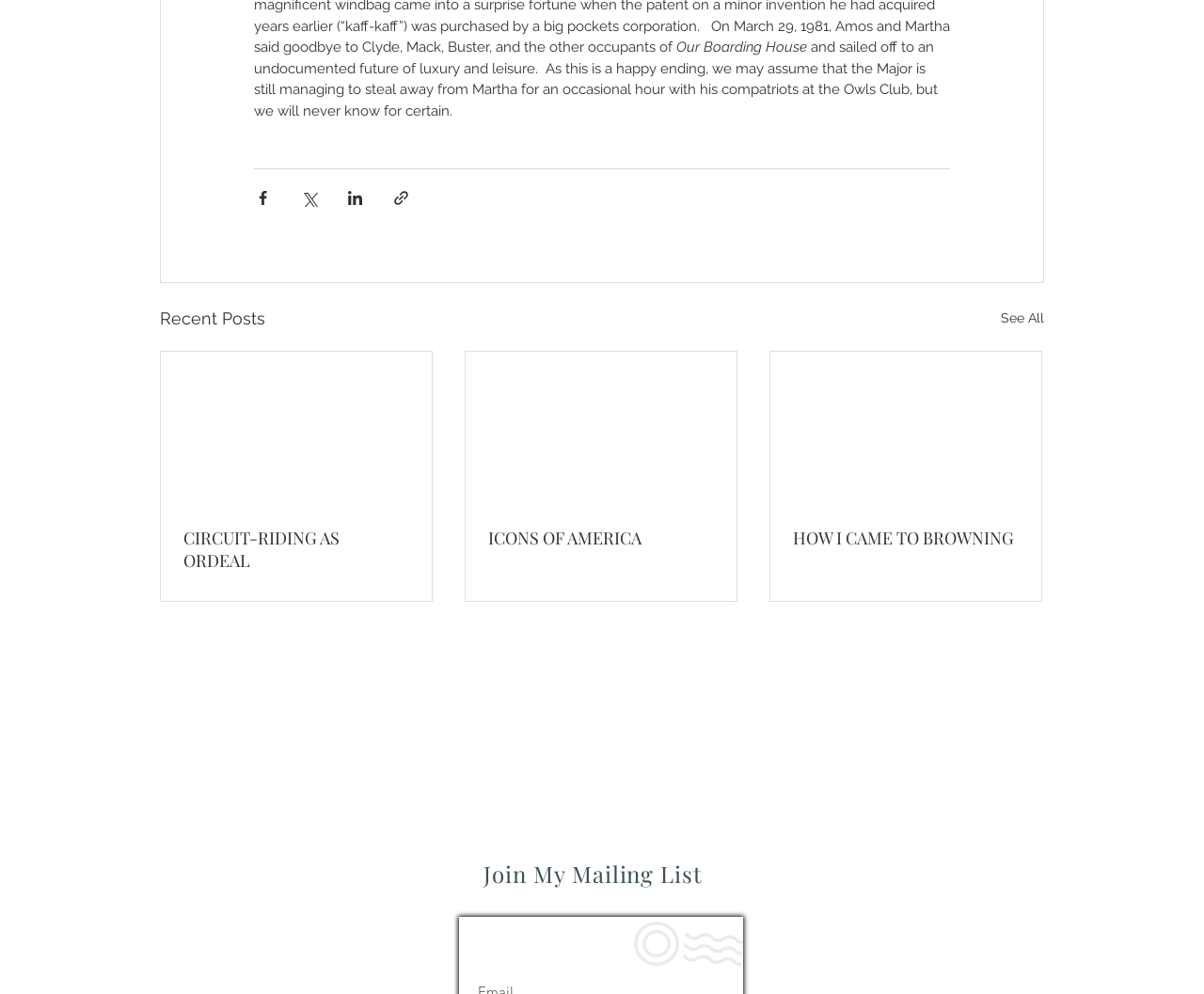Pinpoint the bounding box coordinates of the area that should be clicked to complete the following instruction: "Read the article about CIRCUIT-RIDING AS ORDEAL". The coordinates must be given as four float numbers between 0 and 1, i.e., [left, top, right, bottom].

[0.152, 0.53, 0.34, 0.576]